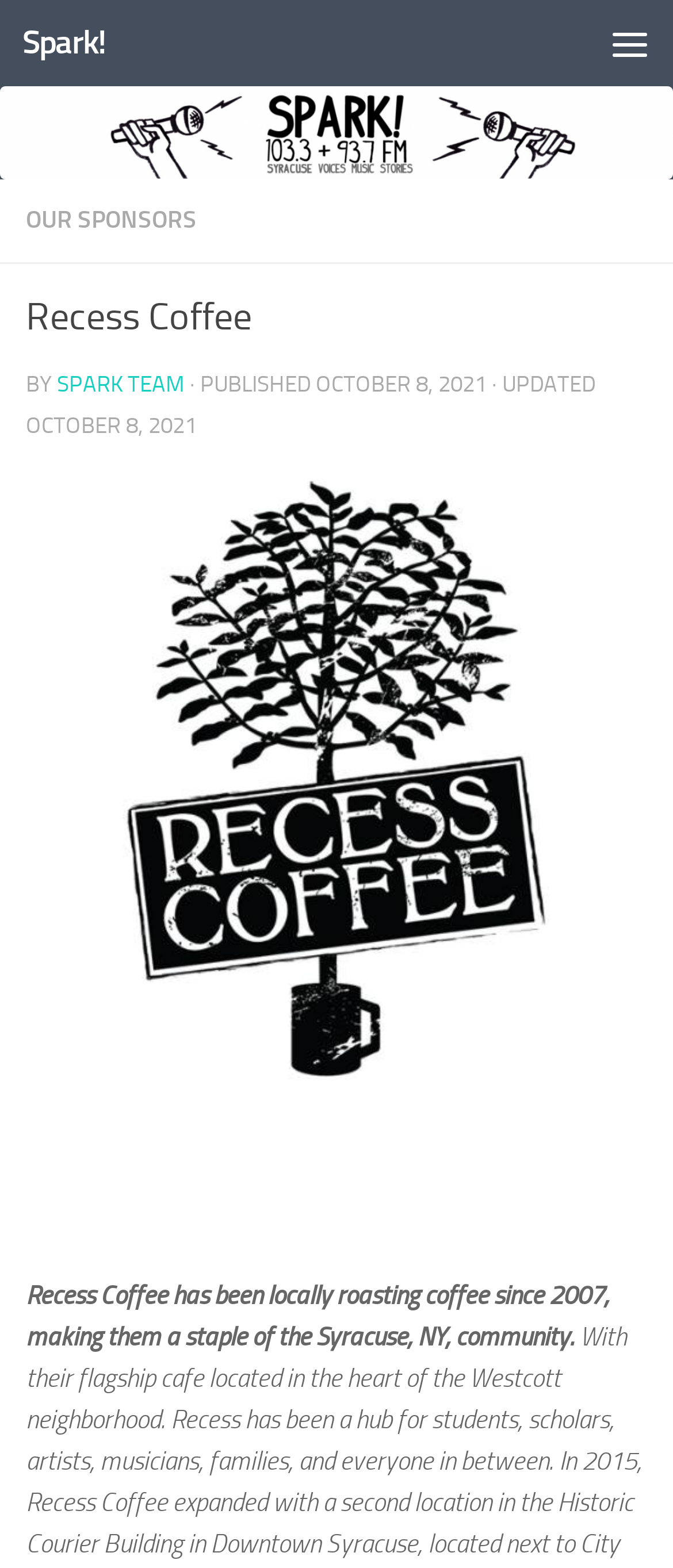Give a detailed account of the webpage.

The webpage is about Recess Coffee, a local coffee roaster in Syracuse, NY. At the top left corner, there is a link to "Skip to content". Next to it, there is a link to "Spark!", which is likely a main section of the webpage. On the top right corner, there is a button labeled "Menu" that is not expanded.

Below the top section, there is a horizontal section that spans the entire width of the page. This section contains a link to "OUR SPONSORS" and a heading that reads "Recess Coffee". Below the heading, there is a text "BY" followed by a link to "SPARK TEAM". Next to it, there is a text "· PUBLISHED" followed by a time stamp "OCTOBER 8, 2021". Further to the right, there is a text "· UPDATED" followed by another time stamp.

The main content of the webpage is a paragraph of text that describes Recess Coffee, stating that it has been locally roasting coffee since 2007 and is a staple of the Syracuse, NY, community. This text is located near the bottom of the page, spanning about two-thirds of the page width.